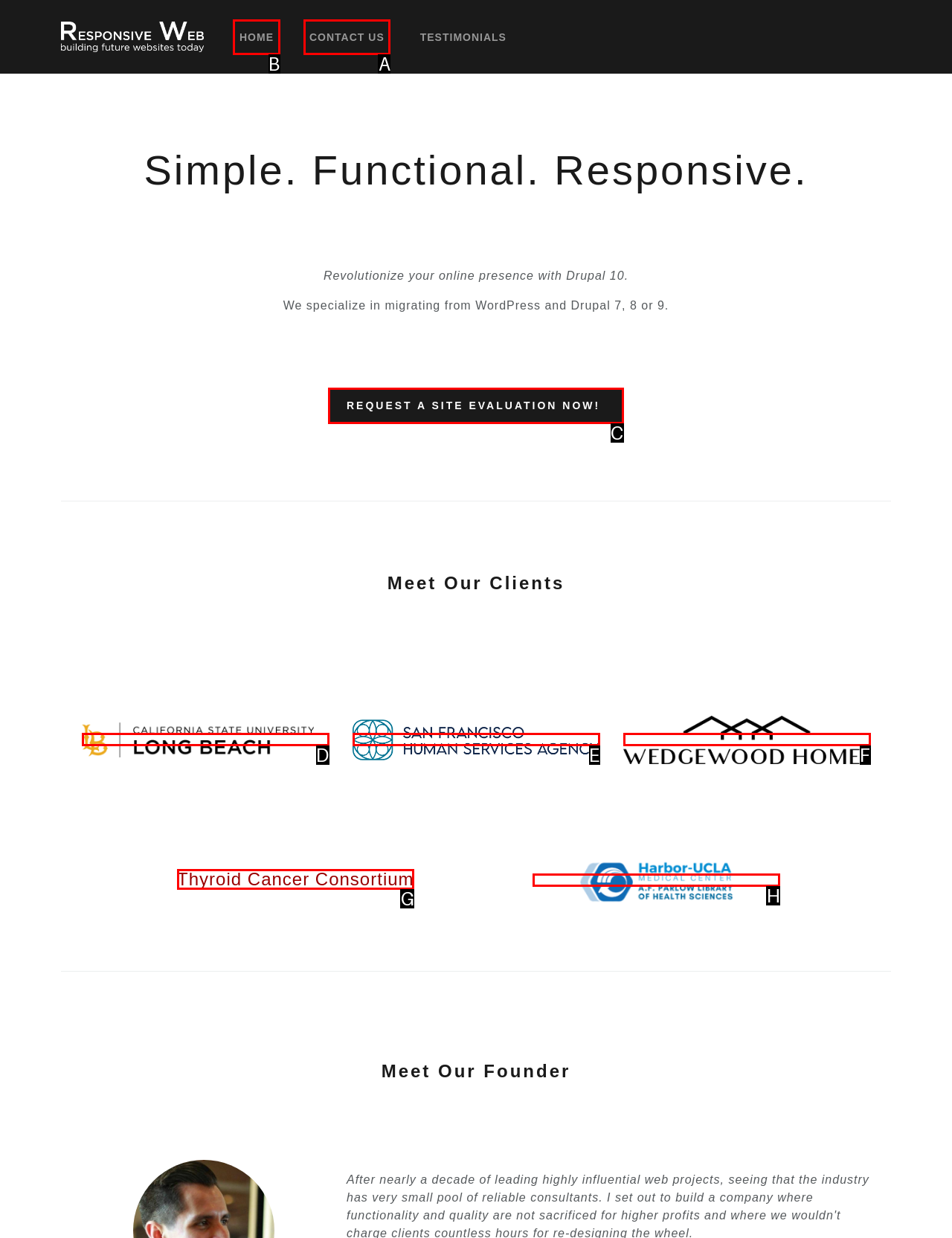Point out the HTML element I should click to achieve the following: Go to HOME page Reply with the letter of the selected element.

B